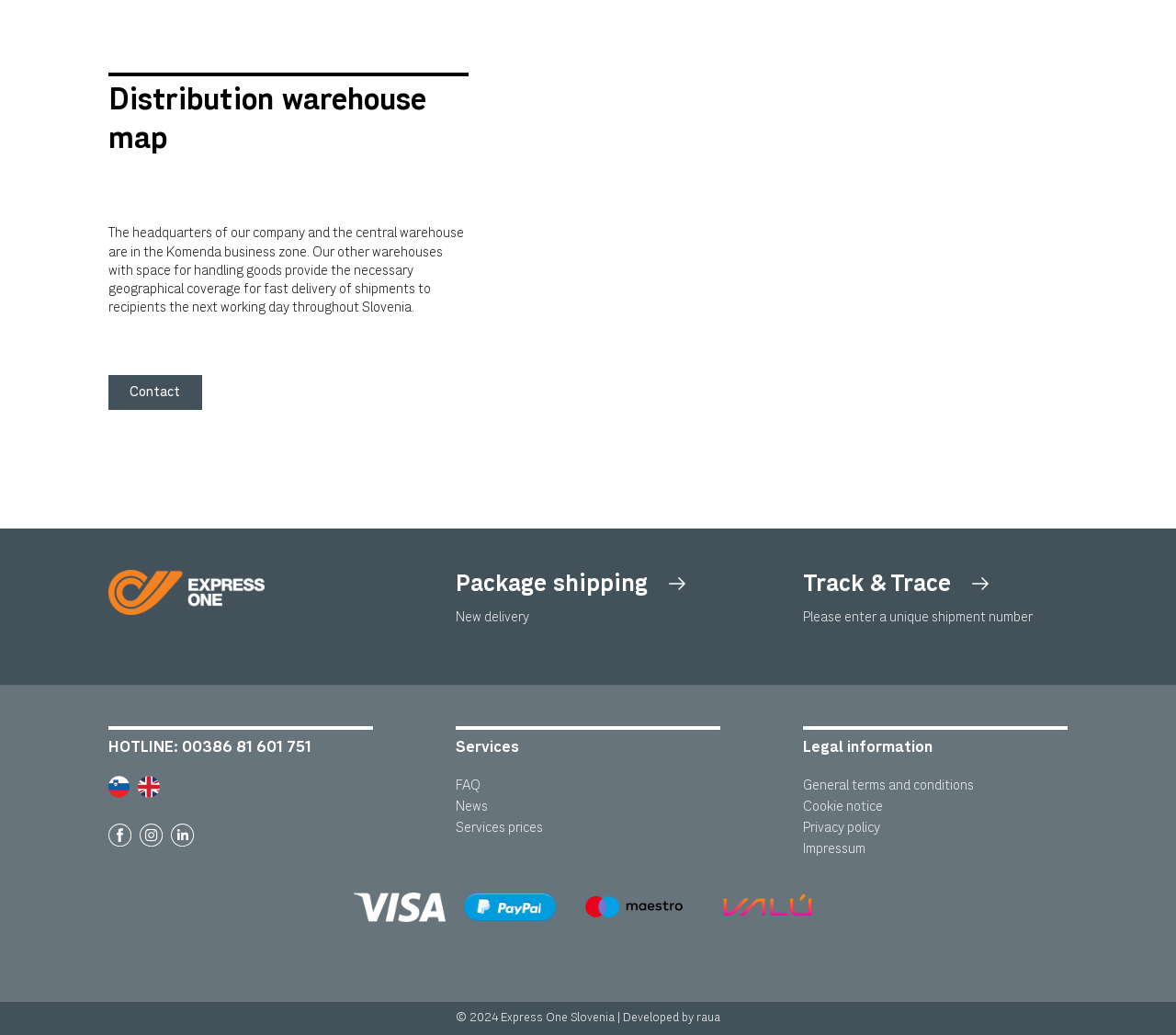What is the name of the company's headquarters location?
Using the image as a reference, answer with just one word or a short phrase.

Komenda business zone